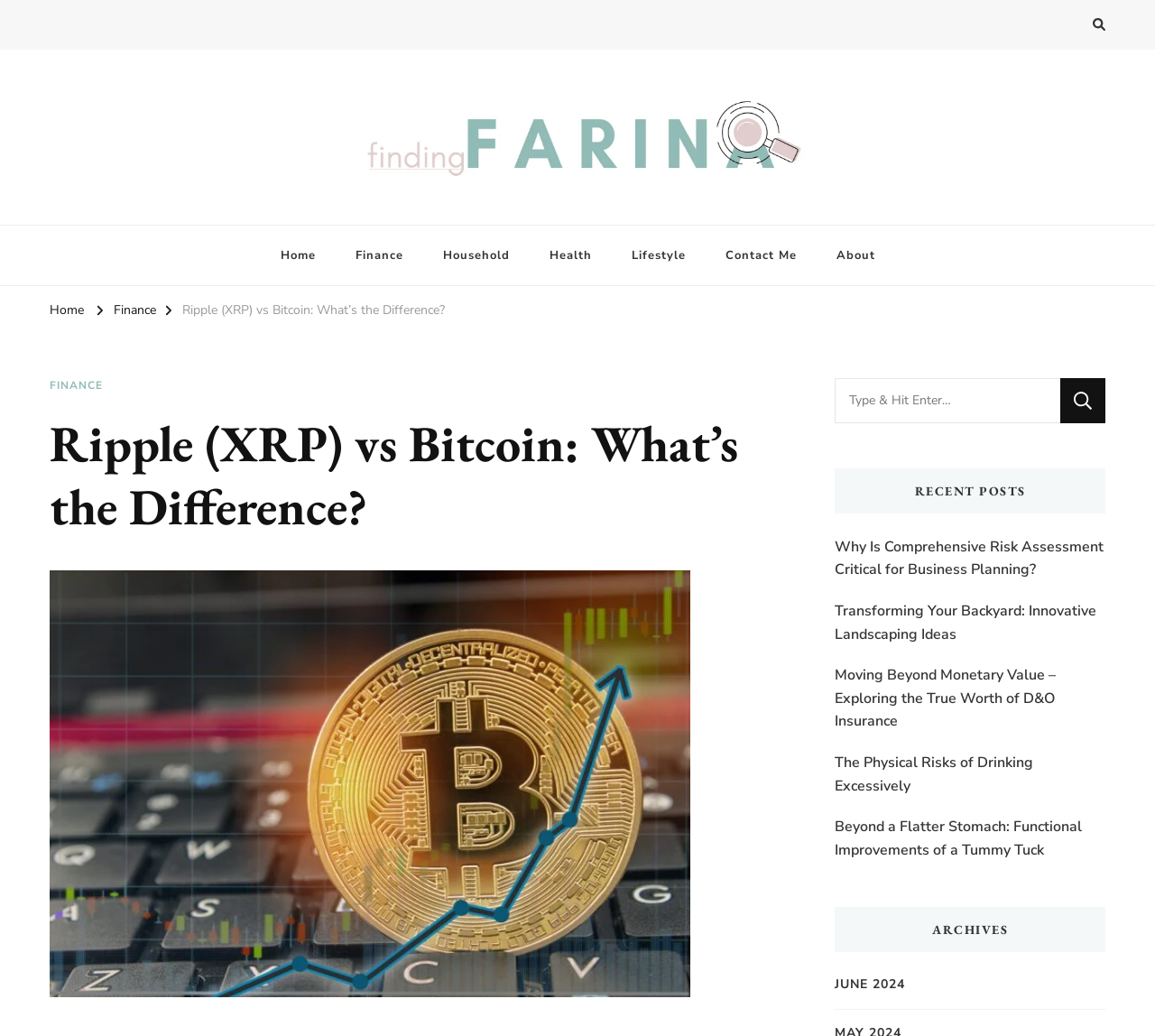What is the purpose of the search bar?
Please respond to the question thoroughly and include all relevant details.

The search bar can be found on the top-right corner of the webpage, and it allows users to search for specific content on the website. The placeholder text 'Looking for Something?' suggests that users can type in what they are looking for and search for it.